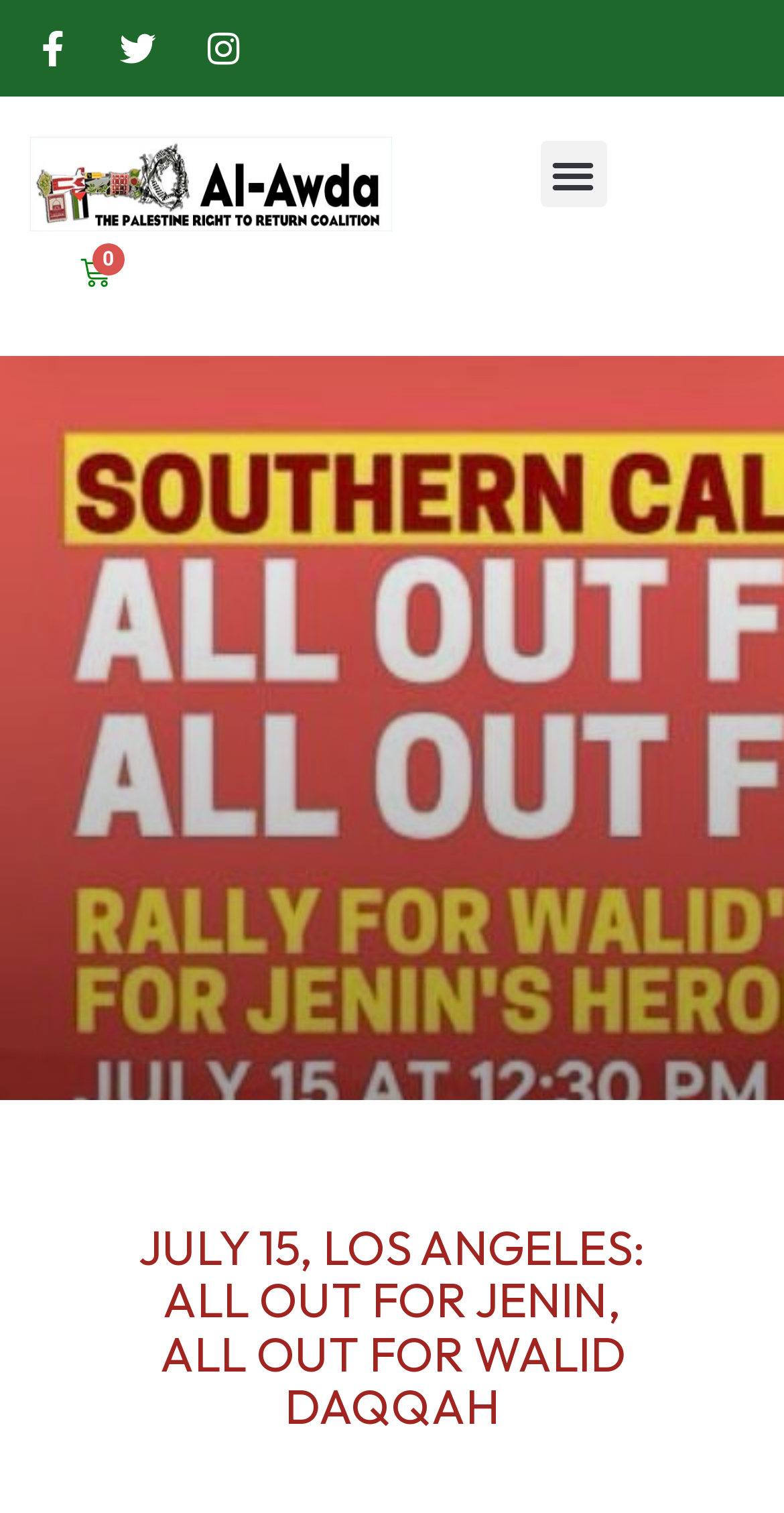What is the text on the button?
Use the image to answer the question with a single word or phrase.

Menu Toggle